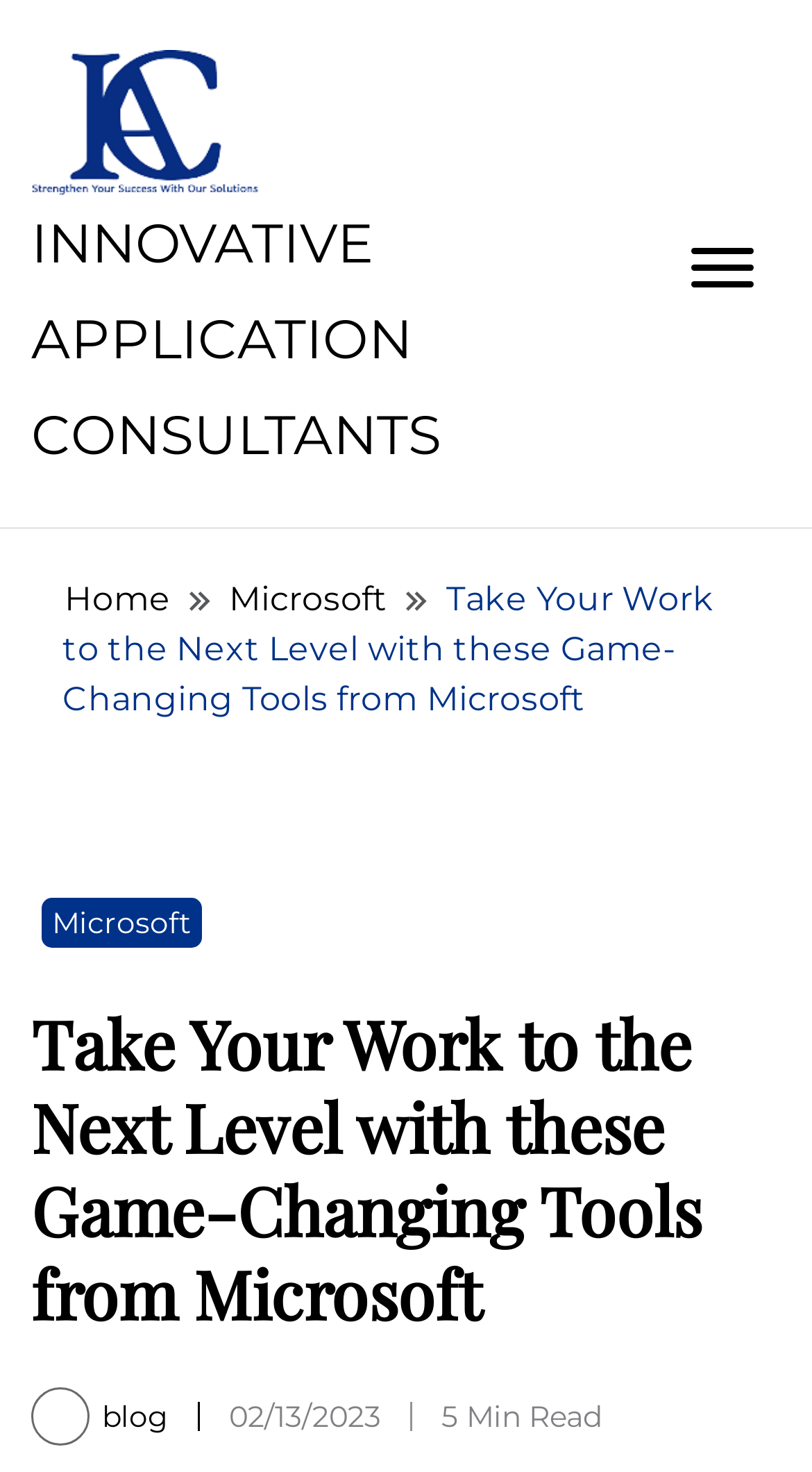How many buttons are there on the webpage?
Using the image as a reference, deliver a detailed and thorough answer to the question.

There is only one button on the webpage, which is located at the top-right corner and has no text.